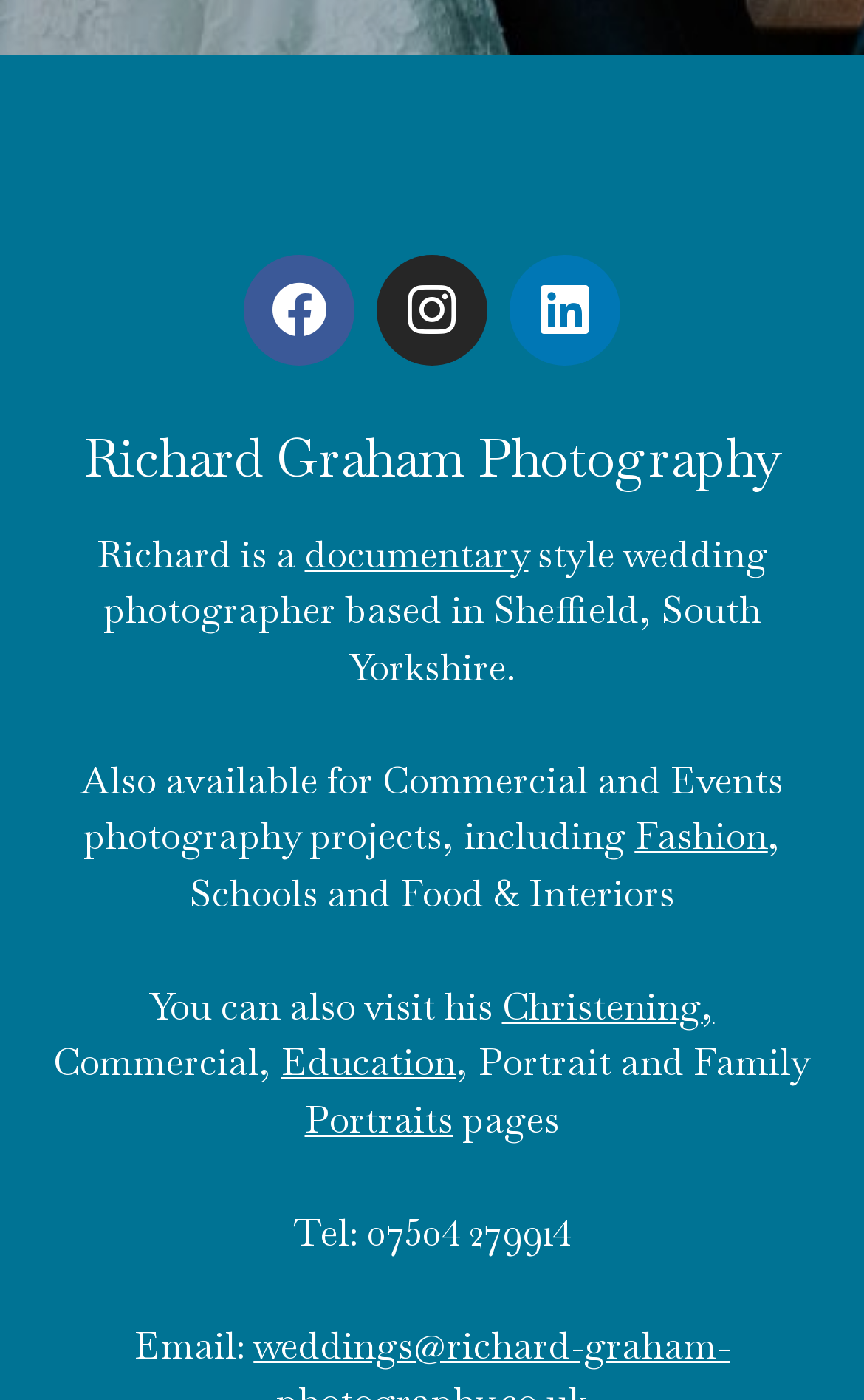Using the description: "Pollution Prevention Education", determine the UI element's bounding box coordinates. Ensure the coordinates are in the format of four float numbers between 0 and 1, i.e., [left, top, right, bottom].

None